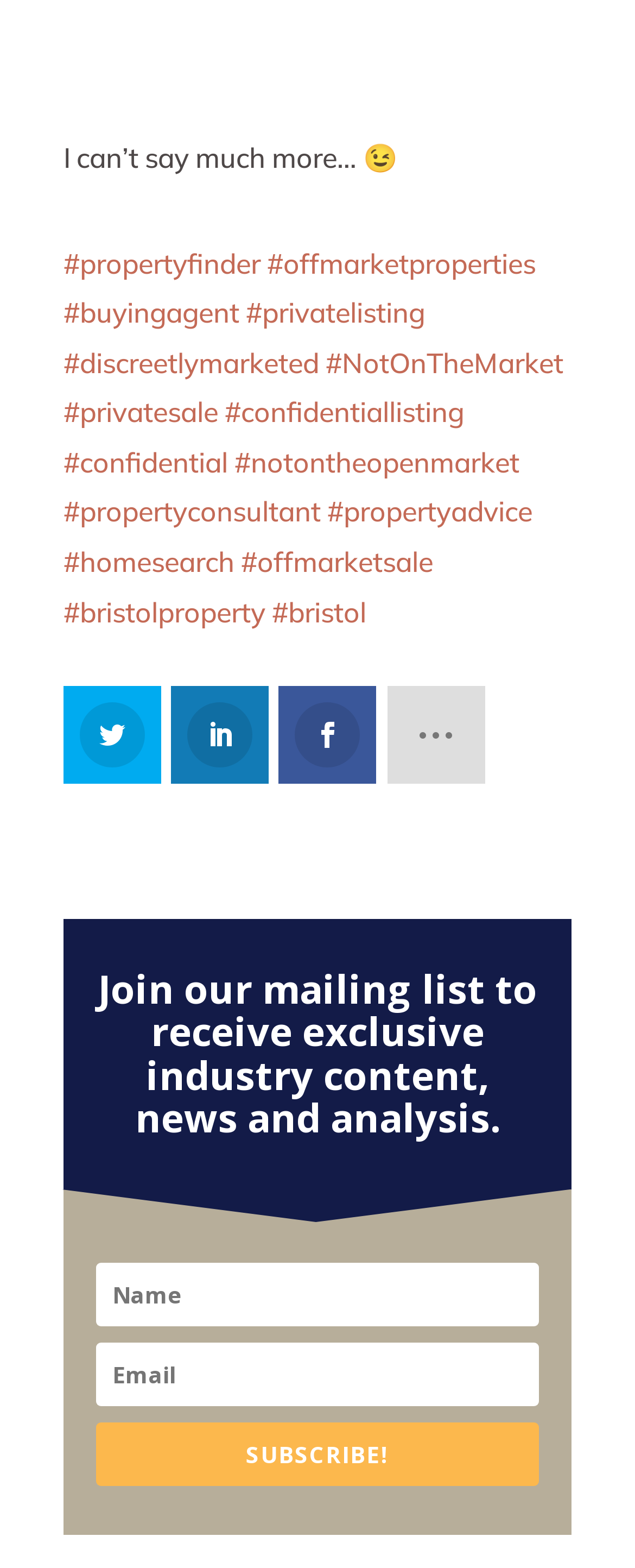Can you find the bounding box coordinates of the area I should click to execute the following instruction: "Click the button with two thumbs up"?

[0.1, 0.438, 0.254, 0.5]